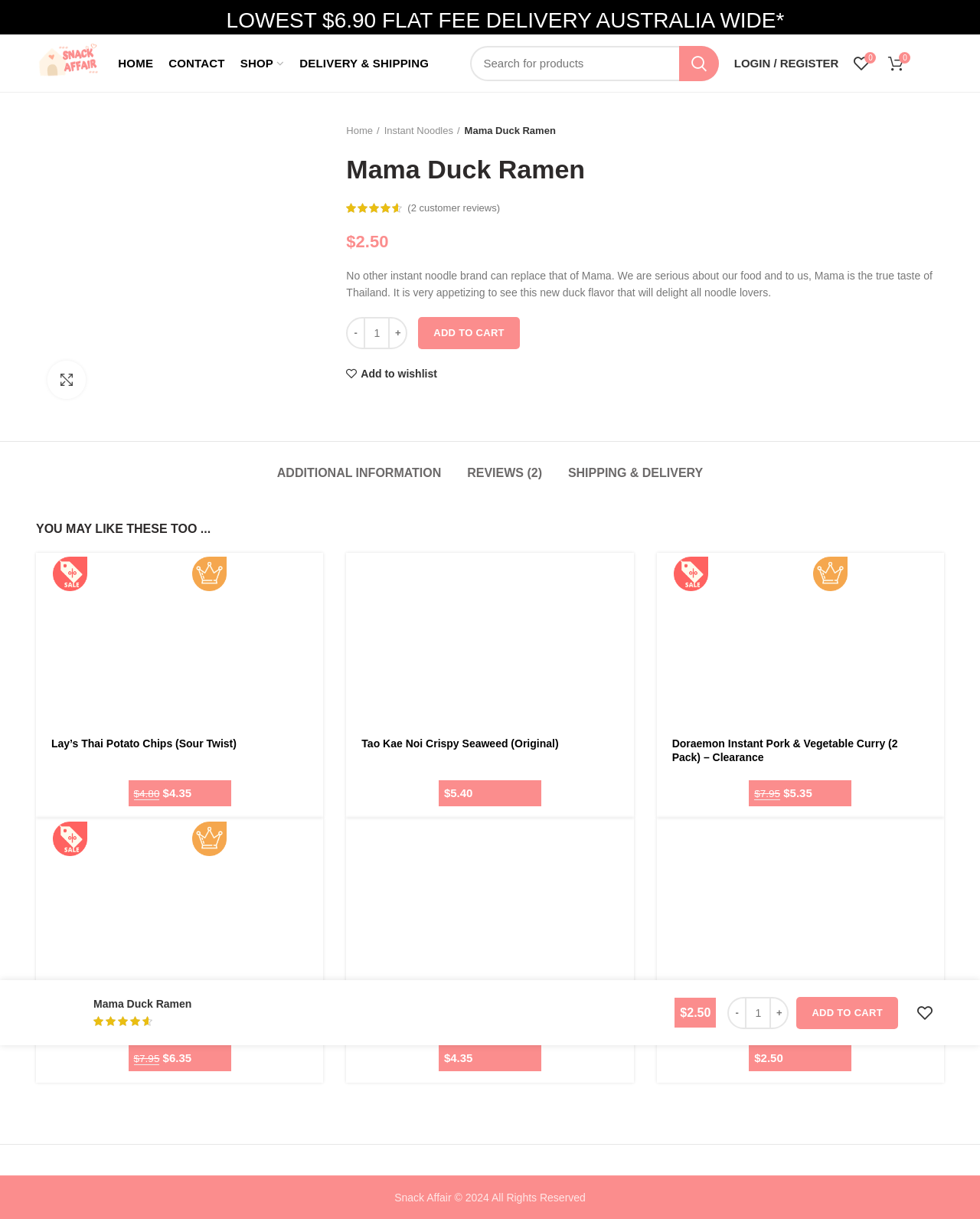Please predict the bounding box coordinates of the element's region where a click is necessary to complete the following instruction: "Read the 'Why Us?' section". The coordinates should be represented by four float numbers between 0 and 1, i.e., [left, top, right, bottom].

None